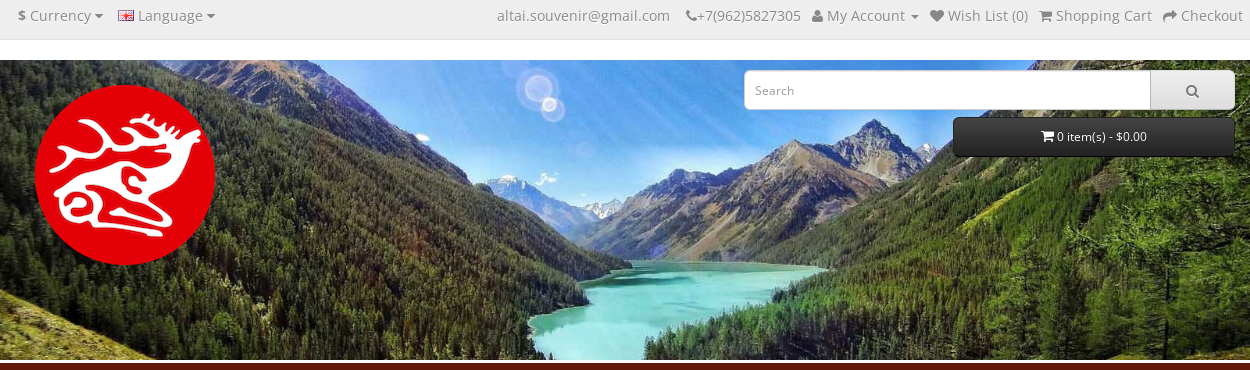Are there mountains in the background?
Analyze the screenshot and provide a detailed answer to the question.

The caption describes the image as having a 'lush green valley flanked by majestic mountains', indicating the presence of mountains in the background.